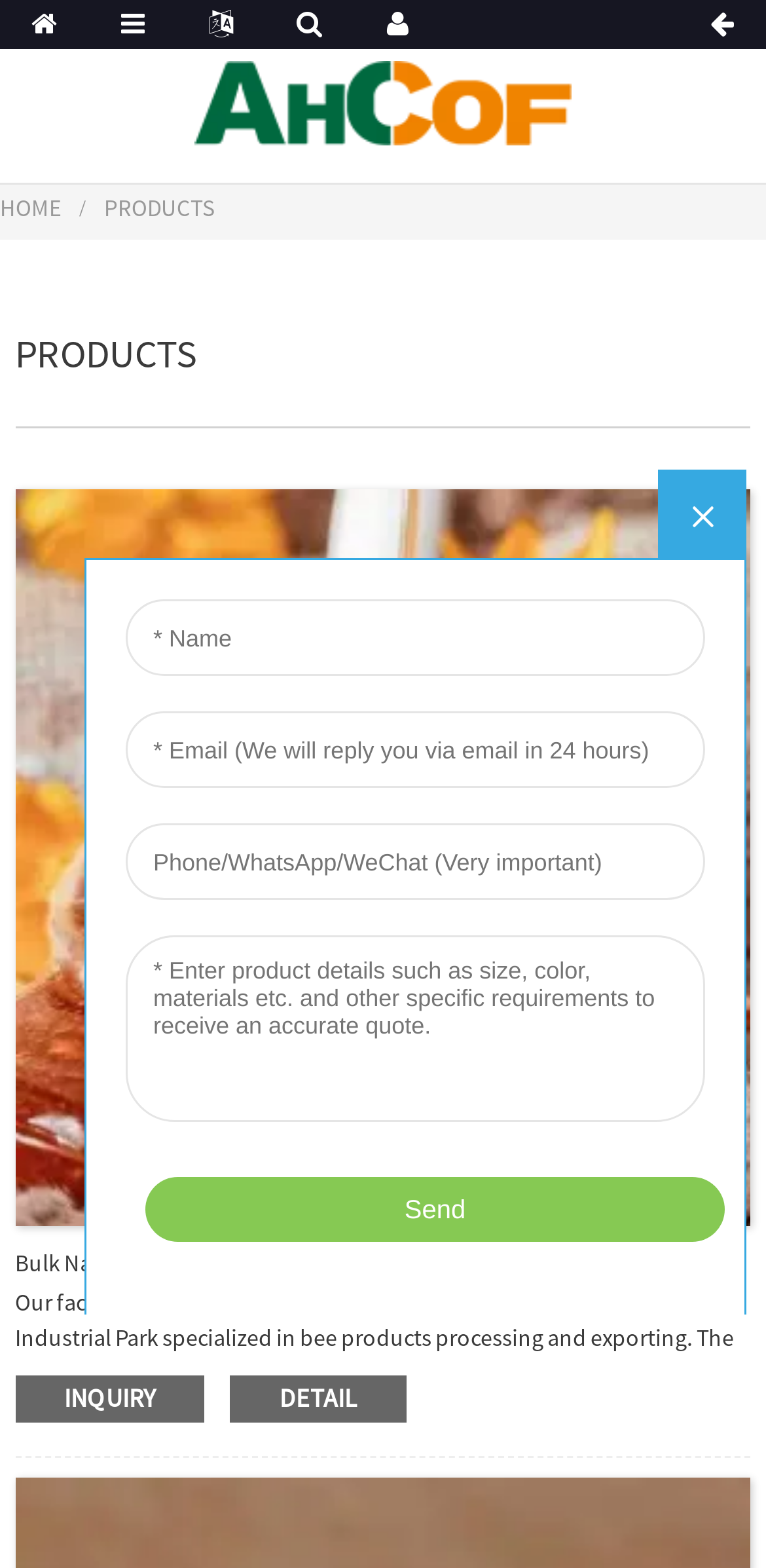Please locate the bounding box coordinates of the element that needs to be clicked to achieve the following instruction: "View Bulk Natural Honey products". The coordinates should be four float numbers between 0 and 1, i.e., [left, top, right, bottom].

[0.02, 0.796, 0.461, 0.814]